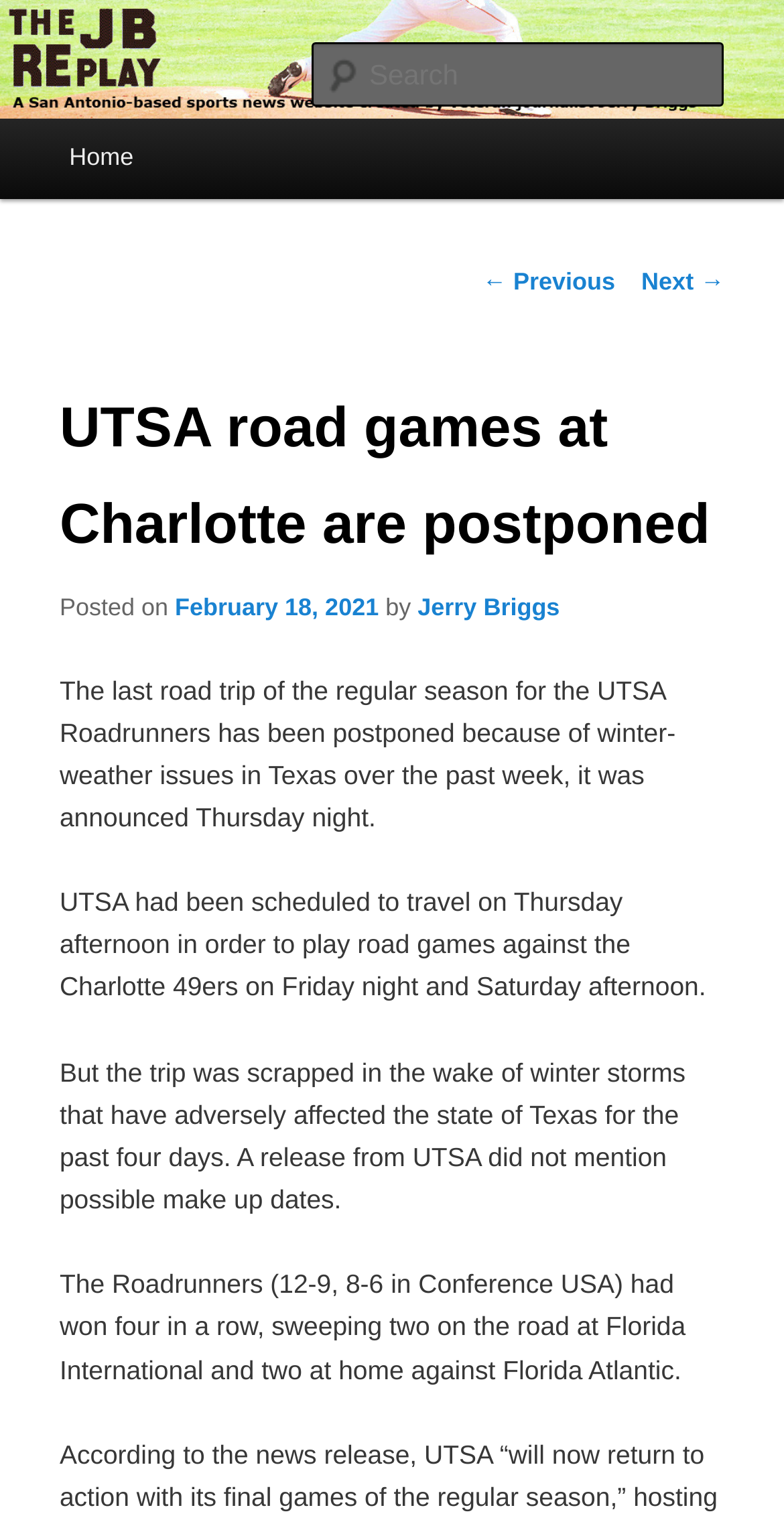Provide a single word or phrase to answer the given question: 
How many games had the UTSA Roadrunners won in a row?

four